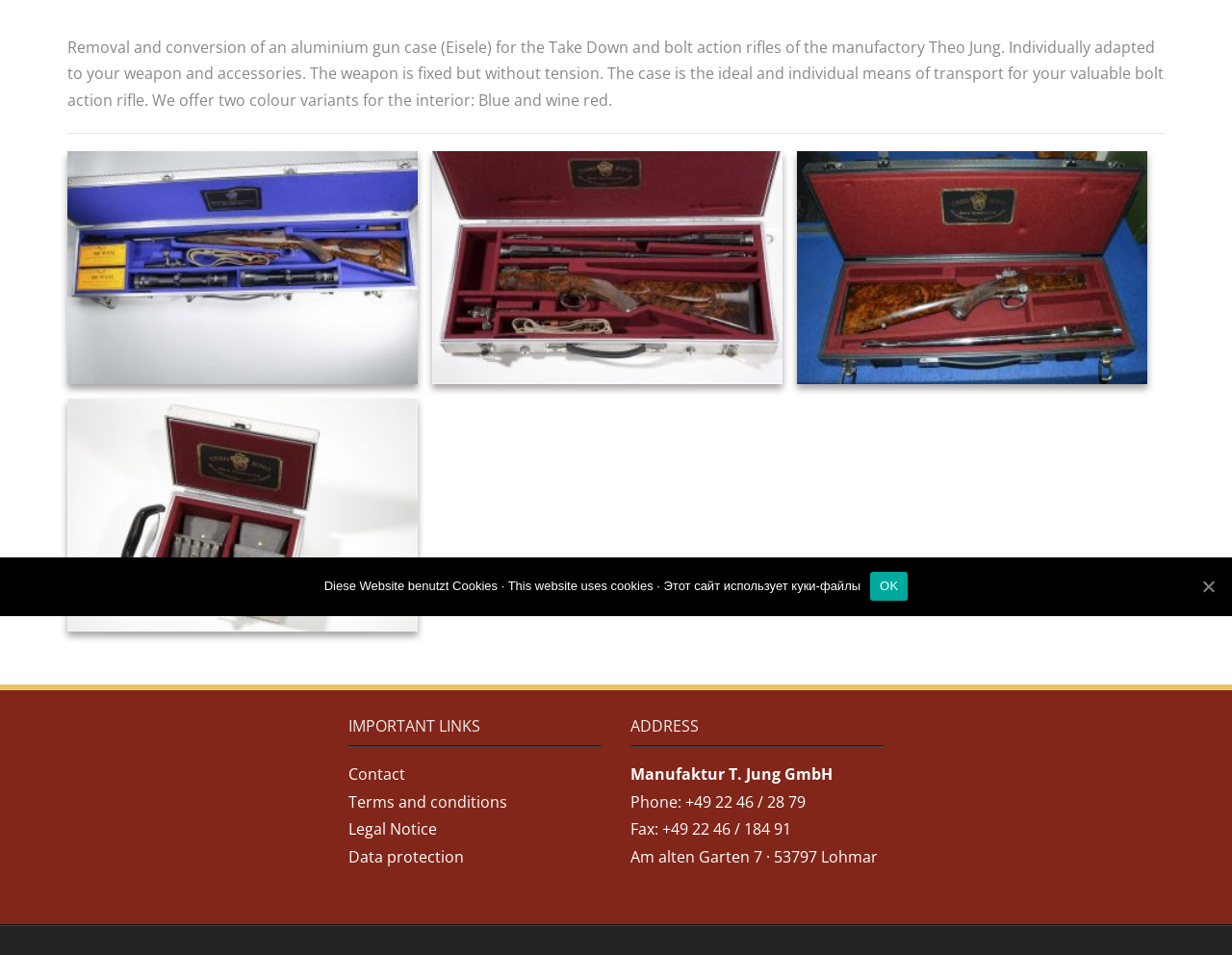Find the bounding box coordinates for the element described here: "Terms and conditions".

[0.283, 0.828, 0.412, 0.85]